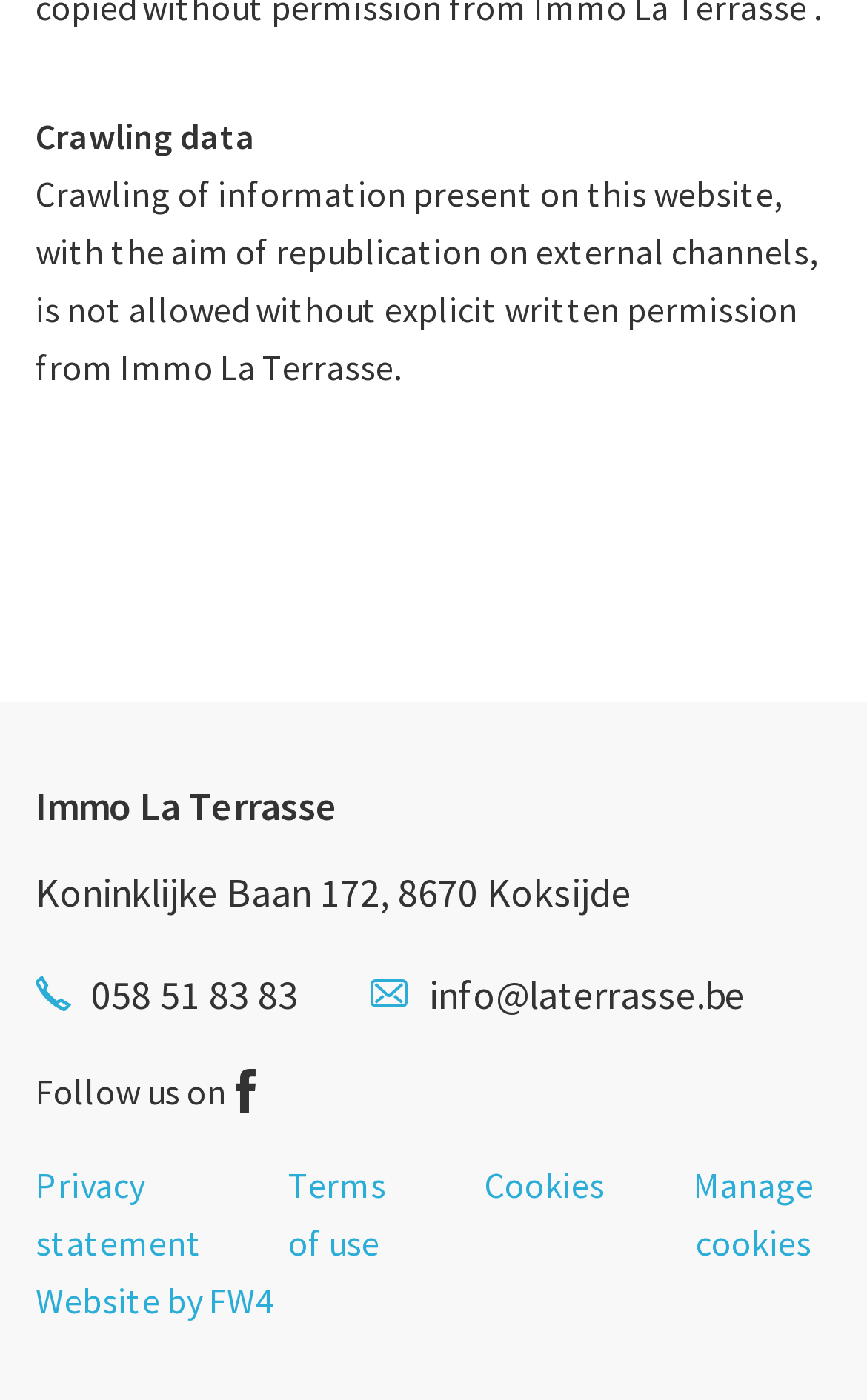What is the email address of Immo La Terrasse?
Please provide a single word or phrase as your answer based on the screenshot.

info@laterrasse.be